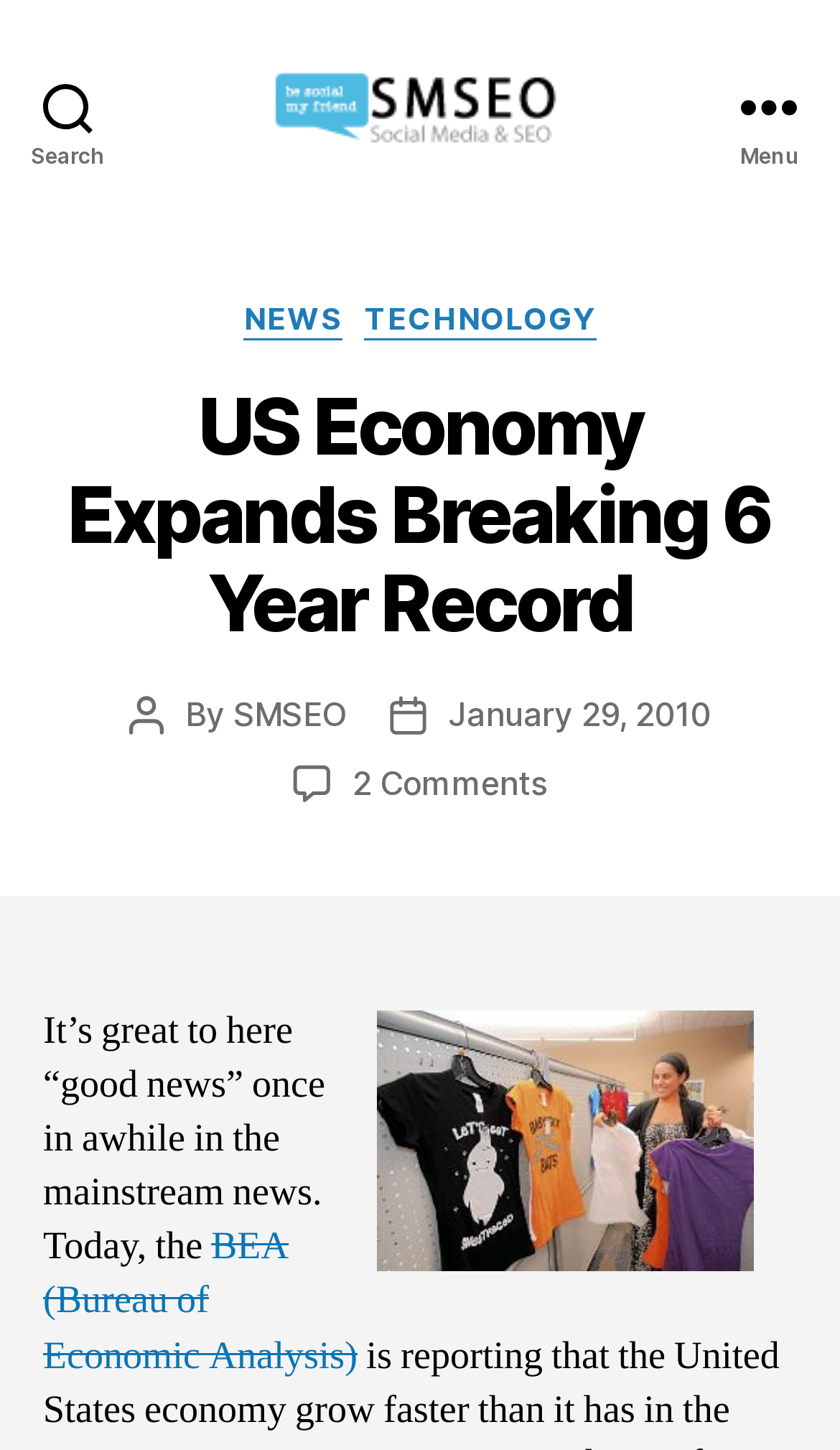Provide the bounding box coordinates of the area you need to click to execute the following instruction: "Click the BEA link".

[0.051, 0.843, 0.426, 0.952]